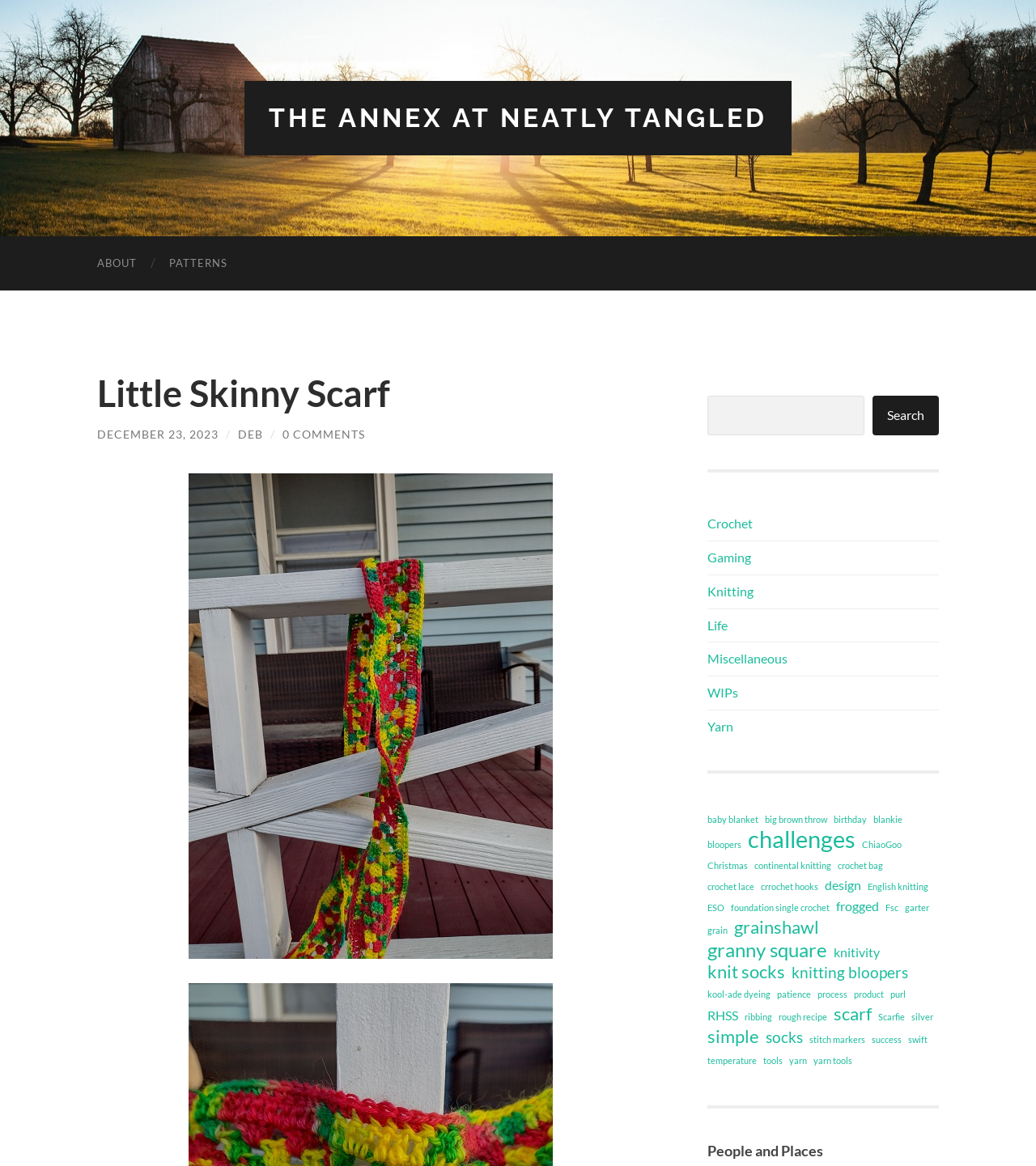Locate the bounding box coordinates of the clickable part needed for the task: "Read the blog post 'Little Skinny Scarf'".

[0.094, 0.318, 0.622, 0.356]